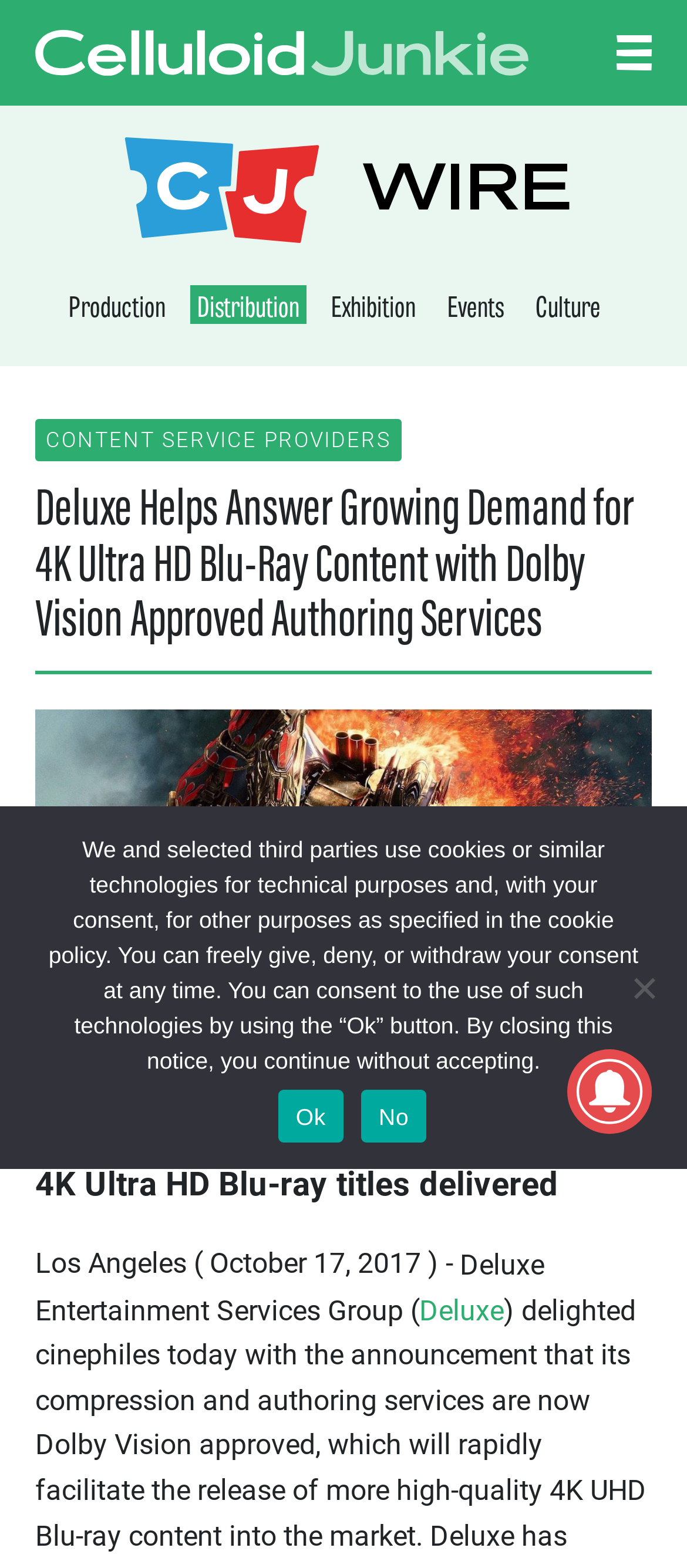Could you find the bounding box coordinates of the clickable area to complete this instruction: "View the image of Transformers: The Last Knight"?

[0.051, 0.452, 0.949, 0.648]